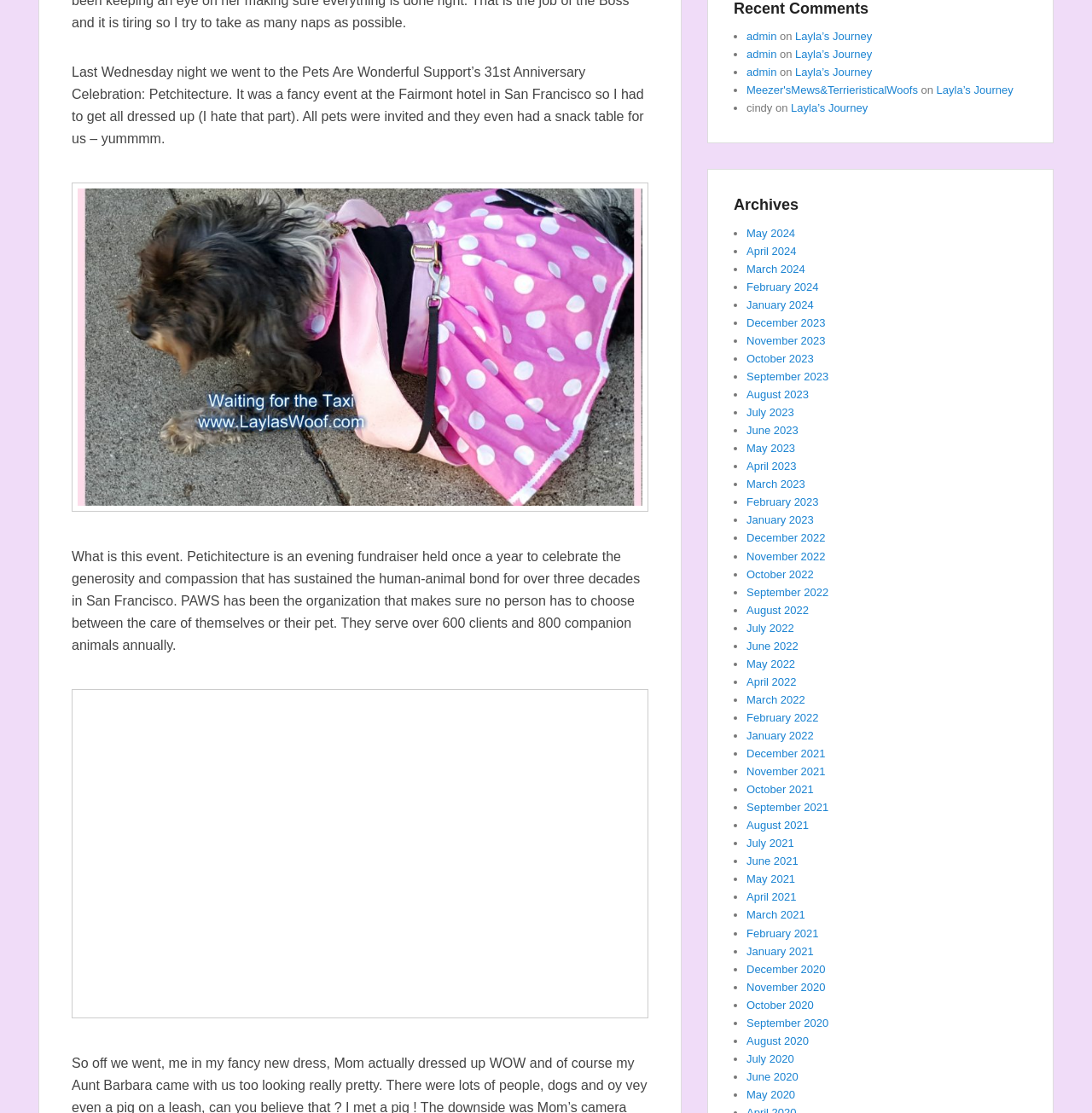What is the event described in the text?
Refer to the image and provide a detailed answer to the question.

The event is described in the text as 'Petchitecture', which is an evening fundraiser held once a year to celebrate the generosity and compassion that has sustained the human-animal bond for over three decades in San Francisco.